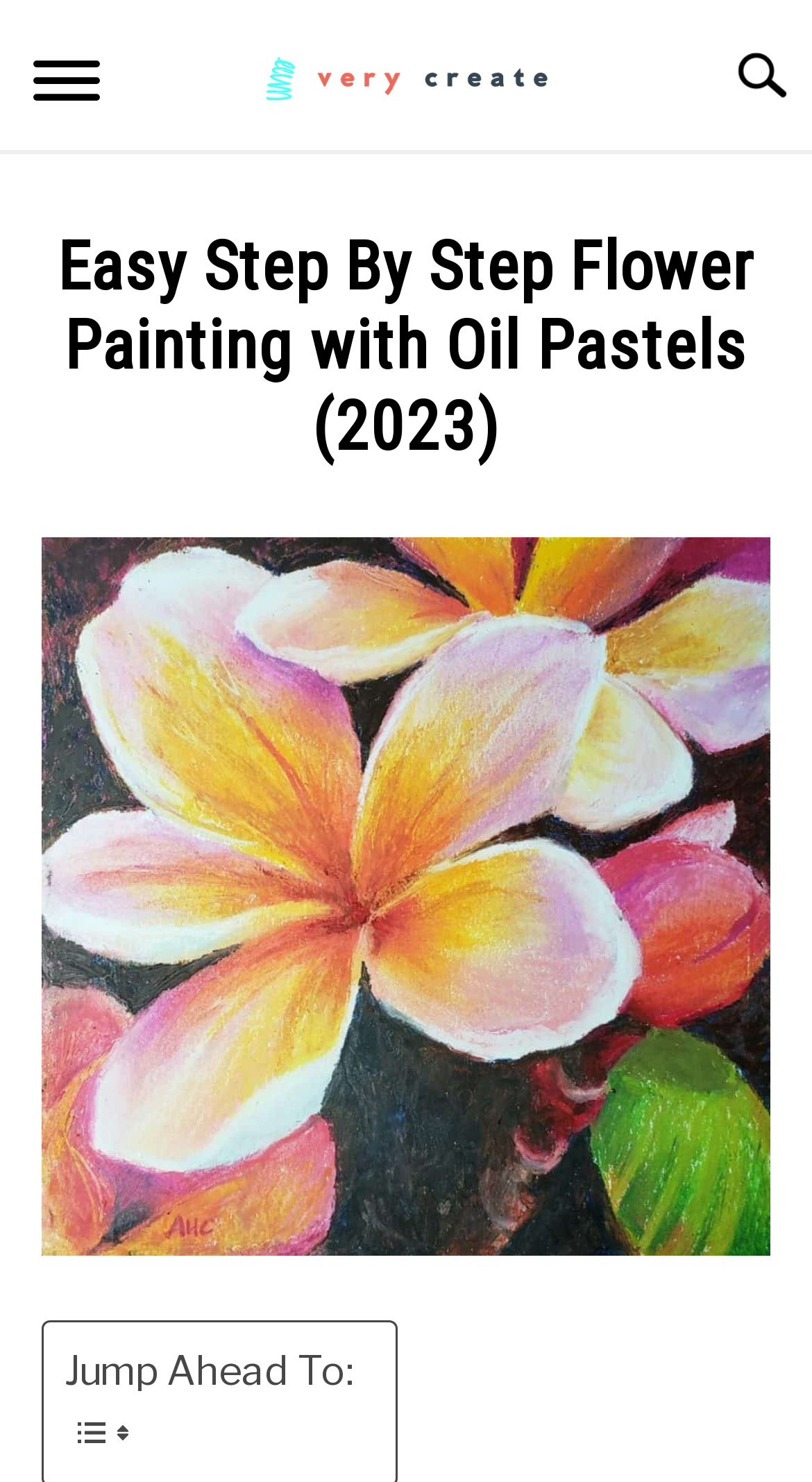What is the category of the article?
Provide an in-depth and detailed answer to the question.

I looked at the header section and found the text 'Written by Anita HC in Art, Oil Pastels, Painting, Tutorials', which indicates that the category of the article is Art.